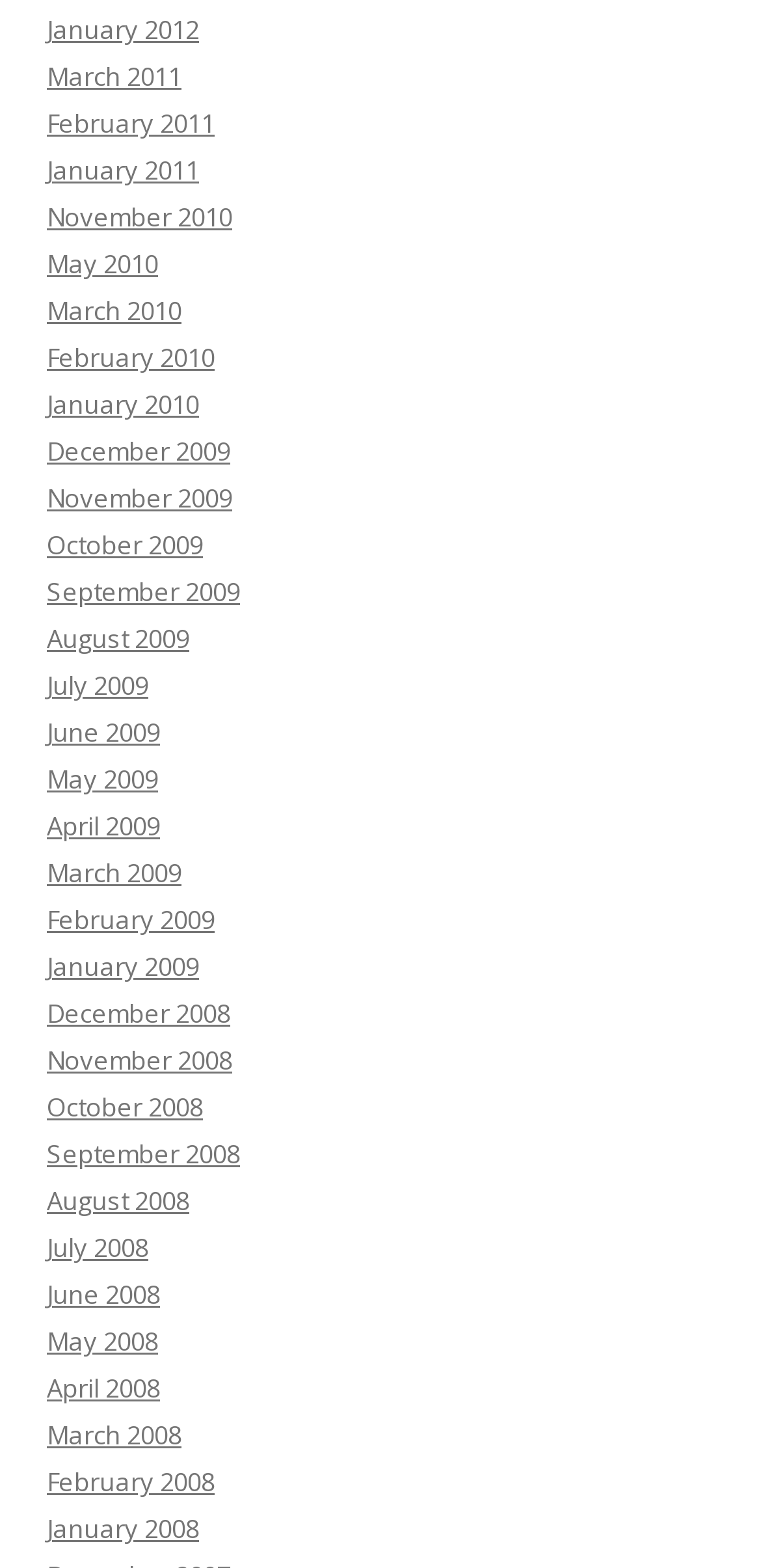Could you find the bounding box coordinates of the clickable area to complete this instruction: "View January 2012 archives"?

[0.062, 0.008, 0.262, 0.03]